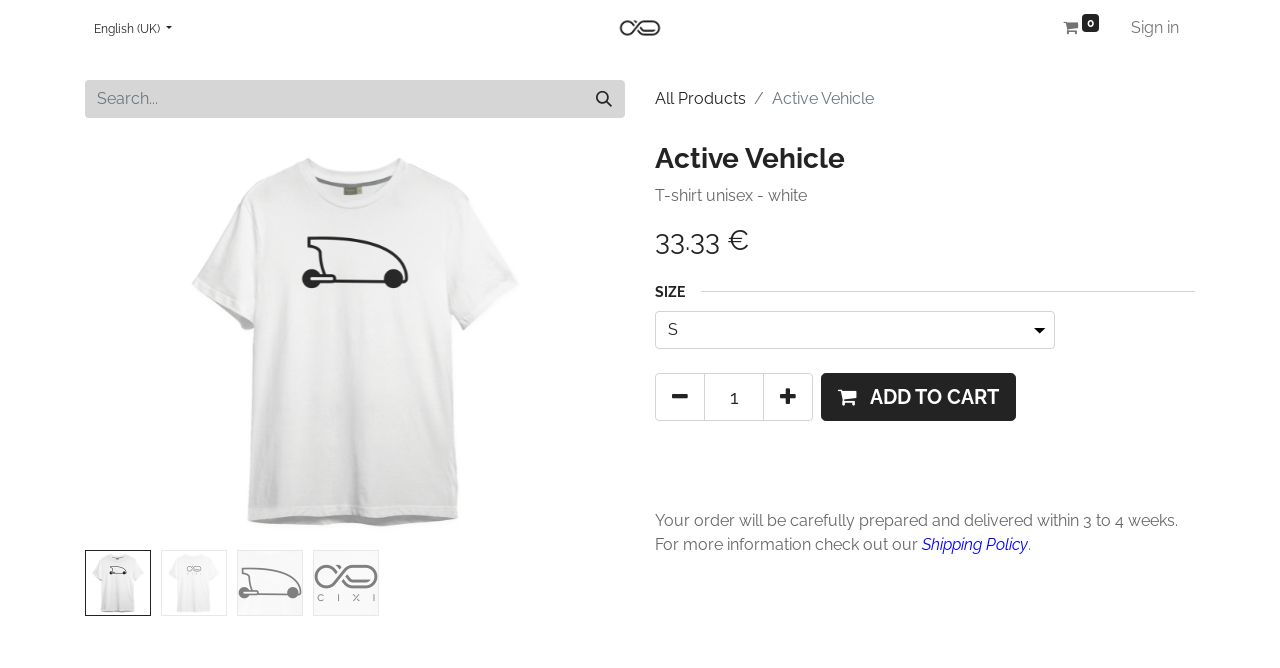Please determine the bounding box coordinates of the element to click in order to execute the following instruction: "Add to cart". The coordinates should be four float numbers between 0 and 1, specified as [left, top, right, bottom].

[0.641, 0.558, 0.794, 0.63]